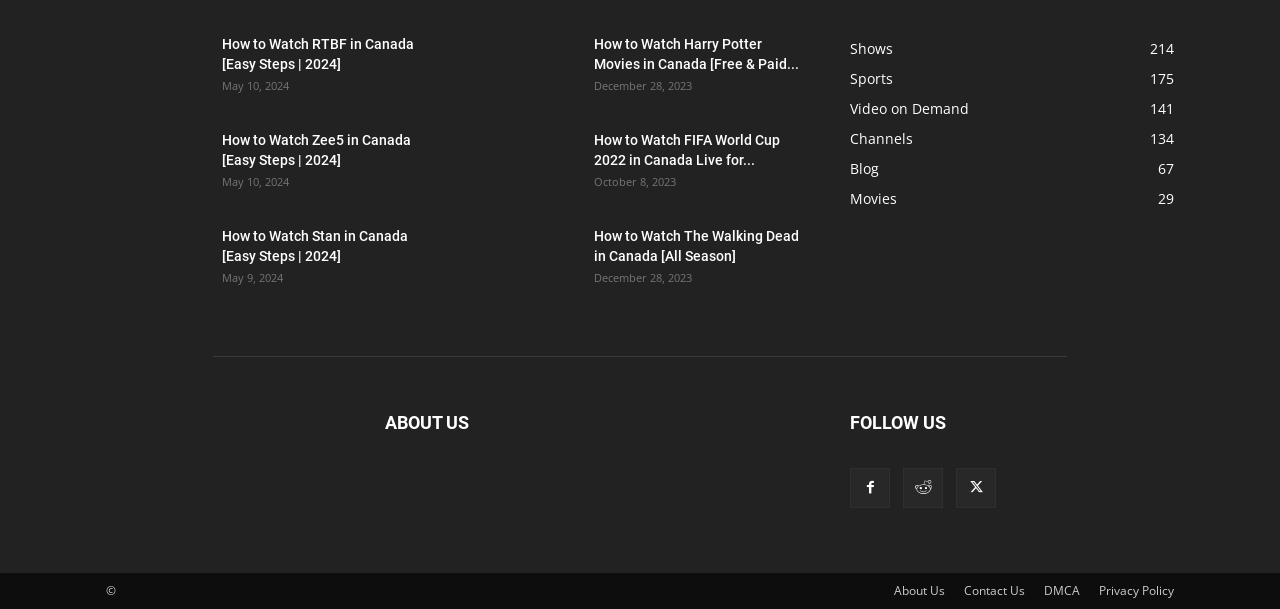Please find the bounding box coordinates (top-left x, top-left y, bottom-right x, bottom-right y) in the screenshot for the UI element described as follows: Privacy Policy

[0.859, 0.956, 0.917, 0.985]